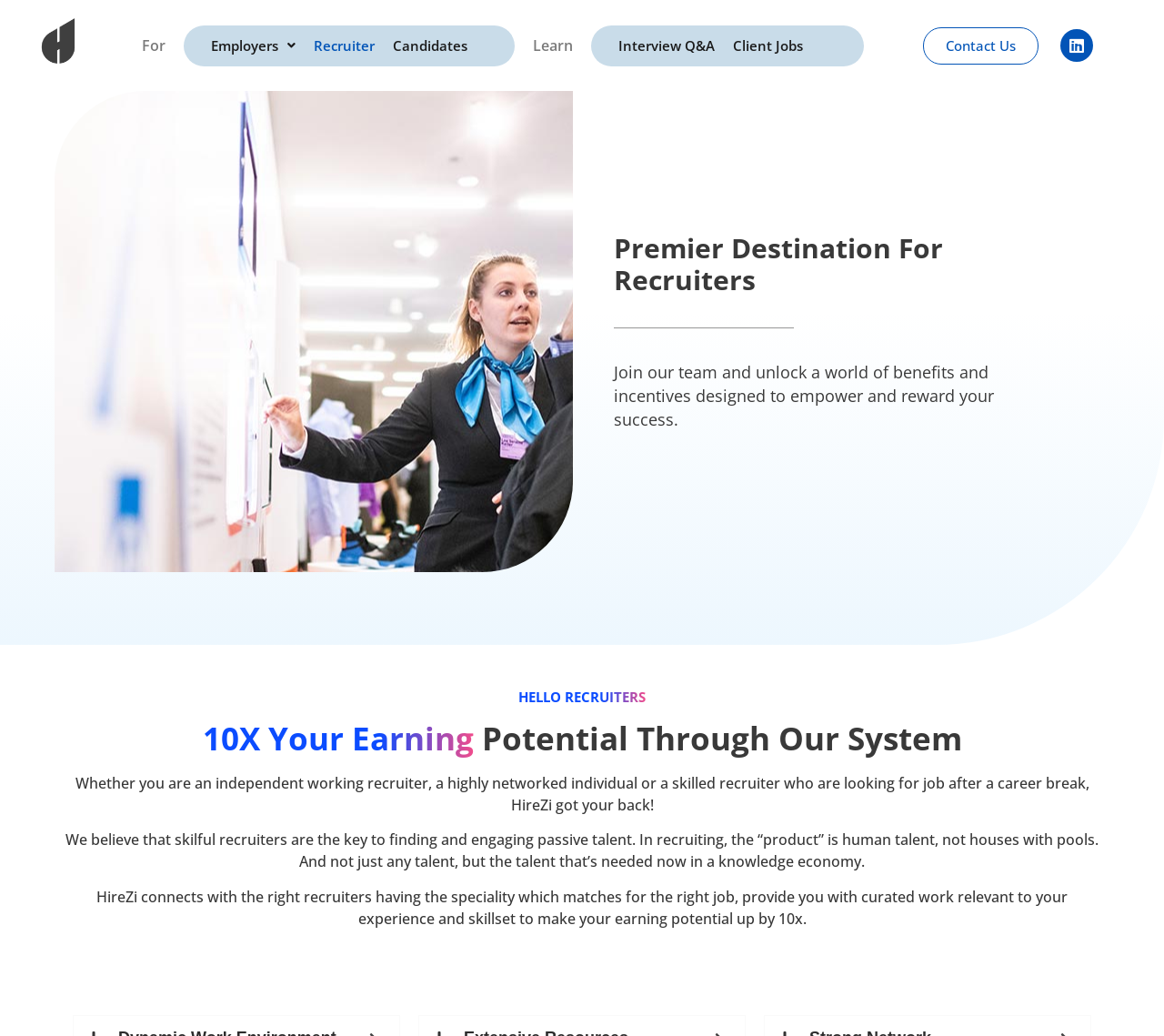Describe all the significant parts and information present on the webpage.

The webpage appears to be a recruitment platform, specifically targeting recruiters. At the top, there are several links, including "Employers", "Recruiter", and "Candidates", which suggest that the platform caters to different types of users. 

Below these links, there are two headings, "Learn" and "Premier Destination For Recruiters", which seem to introduce the main content of the page. The latter heading is followed by a subheading that explains the benefits of joining the platform, including unlocking a world of benefits and incentives designed to empower and reward success.

On the right side of the page, there are more links, including "Interview Q&A", "Client Jobs", and "Contact Us", which provide additional resources and support for recruiters. There is also a link to the platform's LinkedIn page.

In the middle of the page, there are three headings that stand out. The first one, "HELLO RECRUITERS", appears to be a greeting or a call to action. The second one, "10X Your Earning Potential Through Our System", suggests that the platform can help recruiters increase their earnings significantly. 

Below these headings, there are three blocks of text that provide more information about the platform's approach to recruitment. The first block explains that the platform supports independent recruiters, networked individuals, and skilled recruiters looking for a job after a career break. The second block emphasizes the importance of skilled recruiters in finding and engaging passive talent. The third block describes how the platform connects recruiters with the right jobs, providing curated work that matches their experience and skillset, and potentially increasing their earning potential by 10 times.